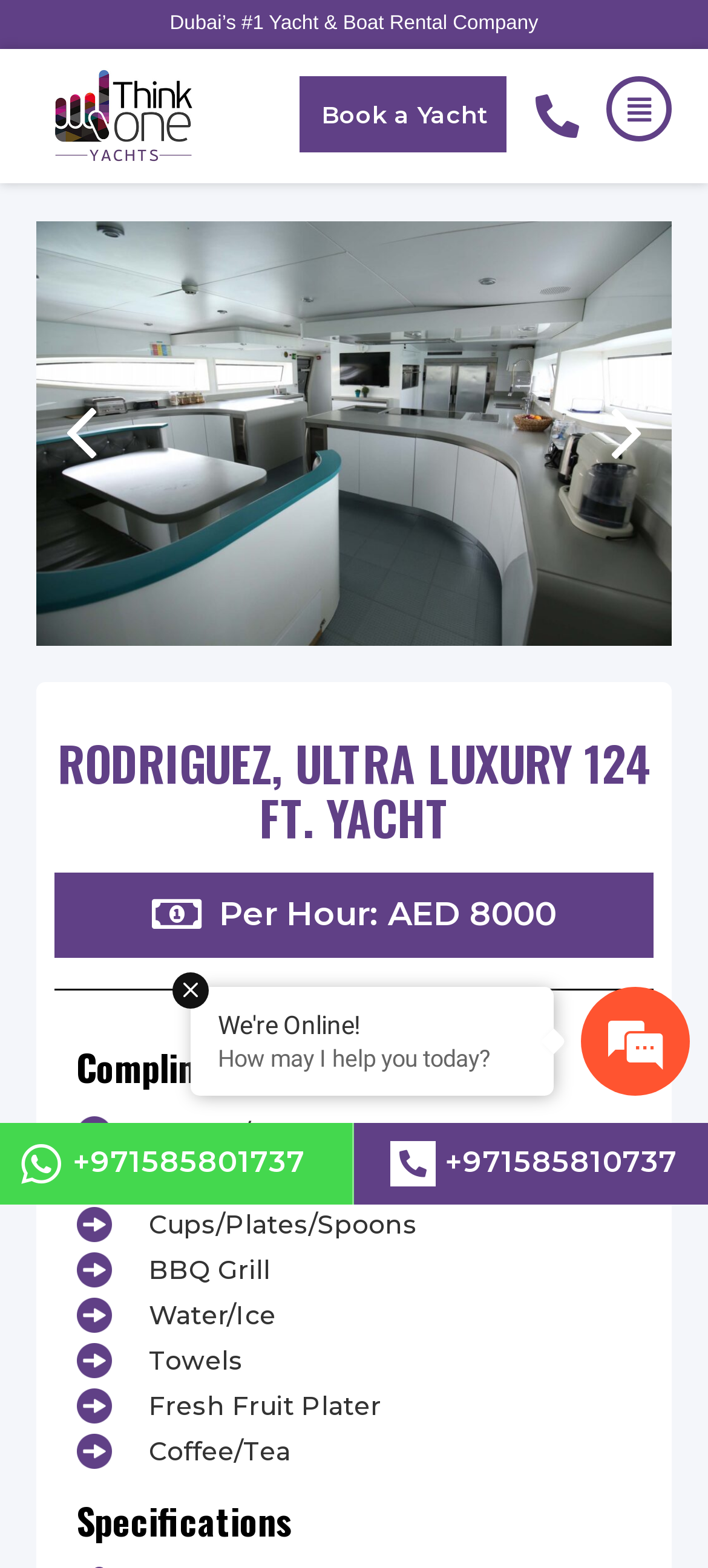Locate the bounding box of the UI element defined by this description: "+971585810737". The coordinates should be given as four float numbers between 0 and 1, formatted as [left, top, right, bottom].

[0.628, 0.73, 0.956, 0.752]